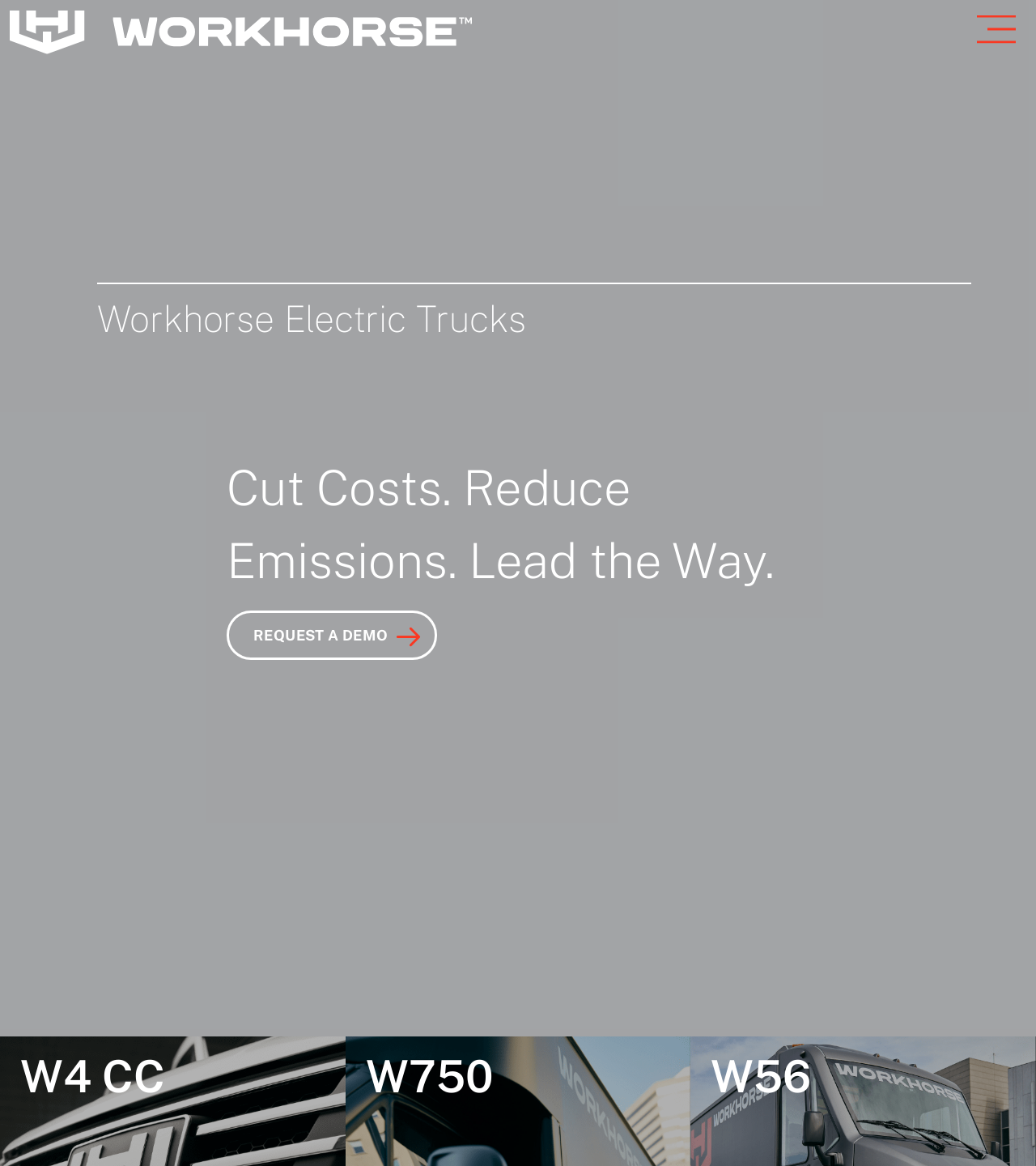Using the provided element description: "Request a Demo", determine the bounding box coordinates of the corresponding UI element in the screenshot.

[0.219, 0.523, 0.422, 0.566]